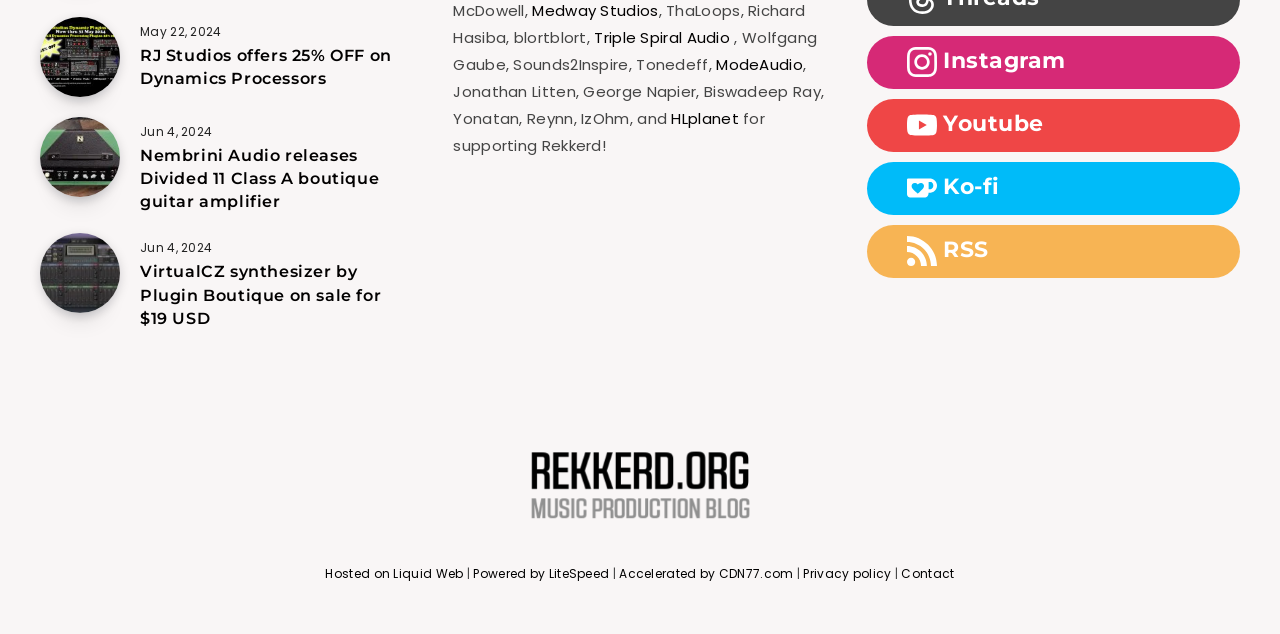Determine the bounding box coordinates of the element's region needed to click to follow the instruction: "Follow Rekkerd on Instagram". Provide these coordinates as four float numbers between 0 and 1, formatted as [left, top, right, bottom].

[0.677, 0.056, 0.969, 0.14]